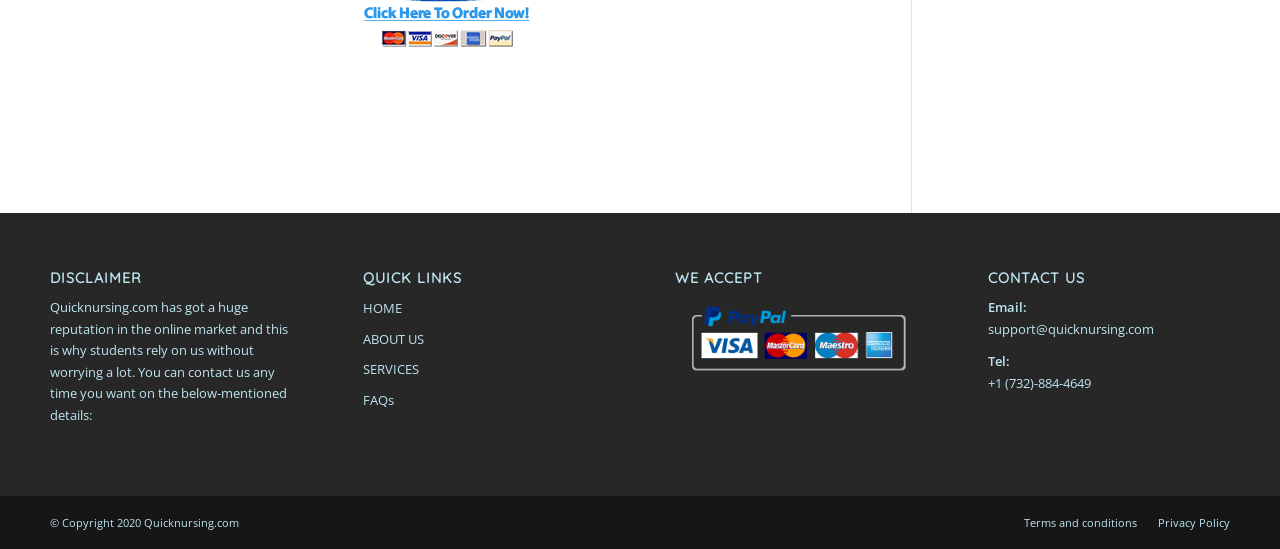Please determine the bounding box coordinates for the UI element described as: "Terms and conditions".

[0.8, 0.938, 0.888, 0.966]